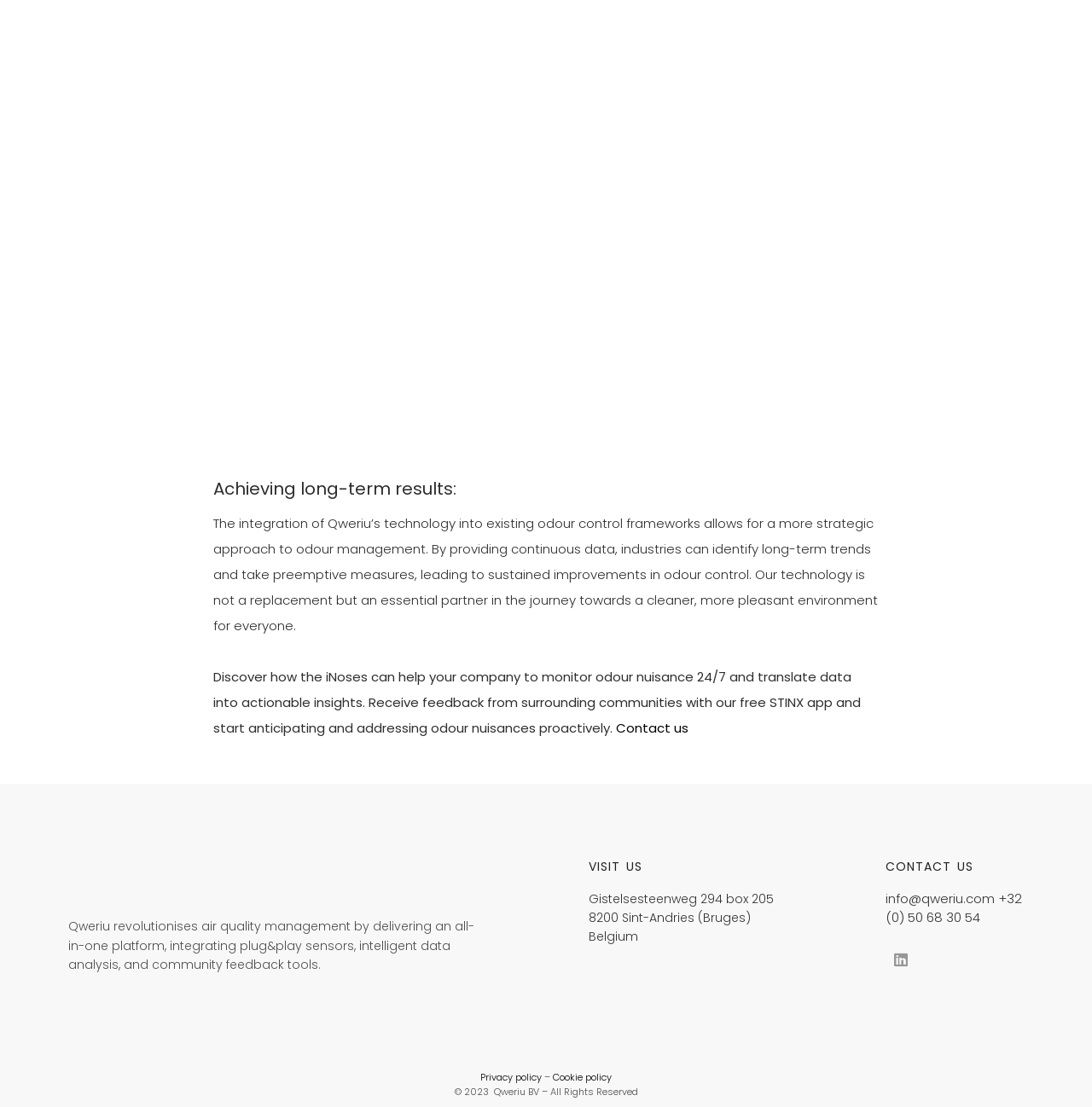Determine the bounding box of the UI element mentioned here: "Cookie policy". The coordinates must be in the format [left, top, right, bottom] with values ranging from 0 to 1.

[0.506, 0.967, 0.56, 0.979]